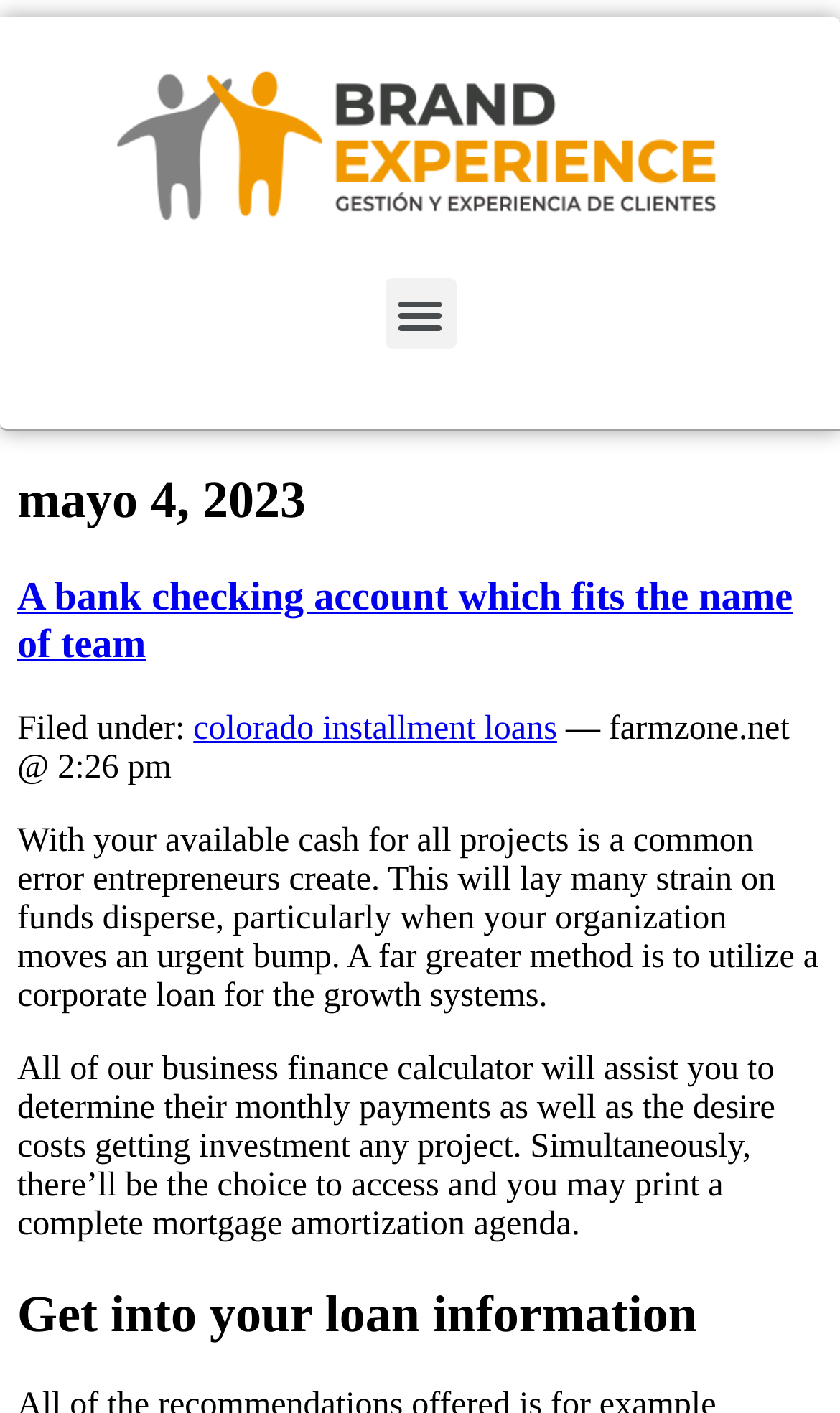Using the description "colorado installment loans", predict the bounding box of the relevant HTML element.

[0.23, 0.502, 0.663, 0.528]